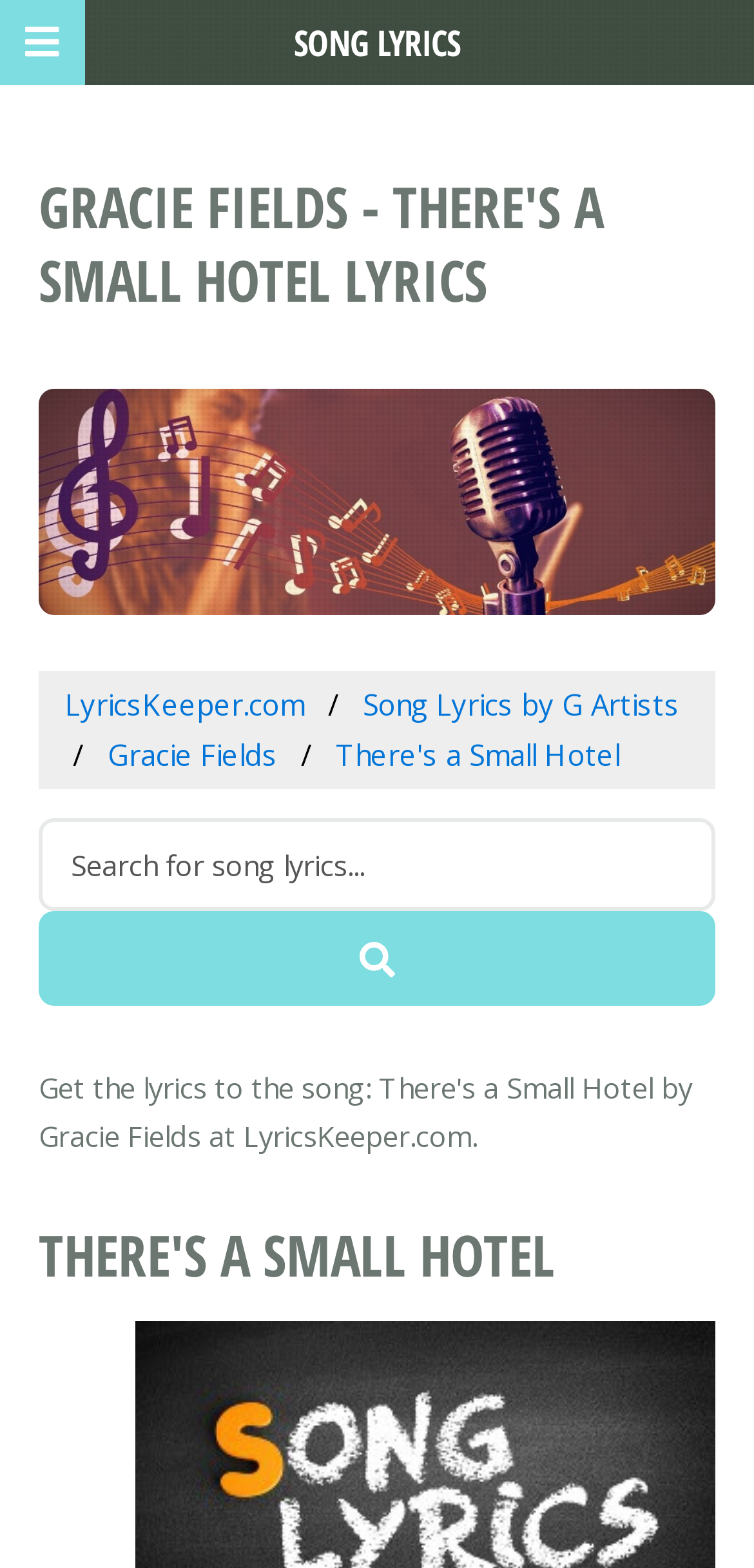Use a single word or phrase to answer the question: What is the title of the song?

There's a Small Hotel